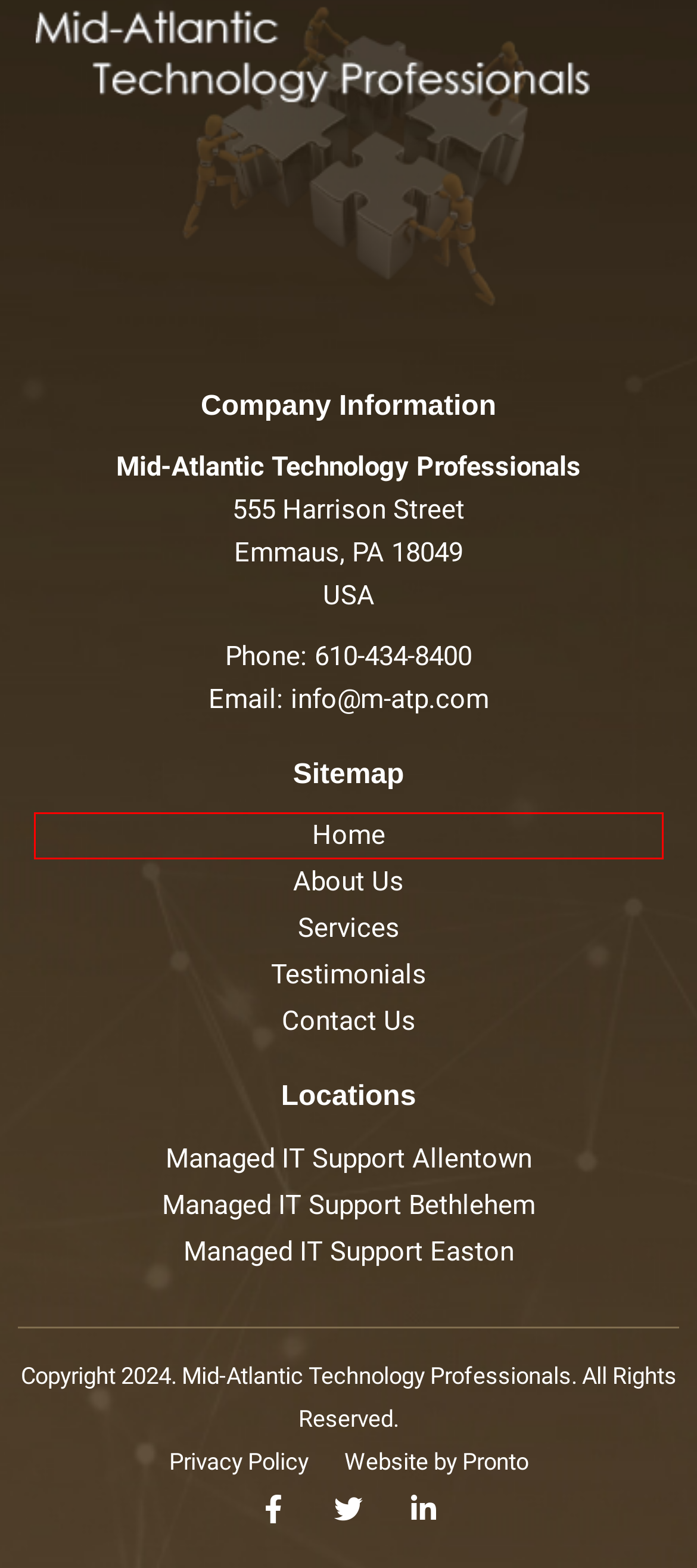Given a screenshot of a webpage with a red bounding box around an element, choose the most appropriate webpage description for the new page displayed after clicking the element within the bounding box. Here are the candidates:
A. About Us | Mid-Atlantic Technology
B. Services | Mid-Atlantic Technology
C. Testimonials | Mid-Atlantic Technology
D. Pronto Marketing | WordPress Management & SEO Agency
E. Cybersecurity & Managed IT Support Bethlehem | Mid-Atlantic Technology
F. Cybersecurity & Managed IT Support Easton | Mid-Atlantic Technology
G. Cybersecurity & Managed IT Support Philadelphia | Mid-Atlantic Technology
H. Managed IT Support Lehigh Valley, IT Services | Mid-Atlantic Technology

H